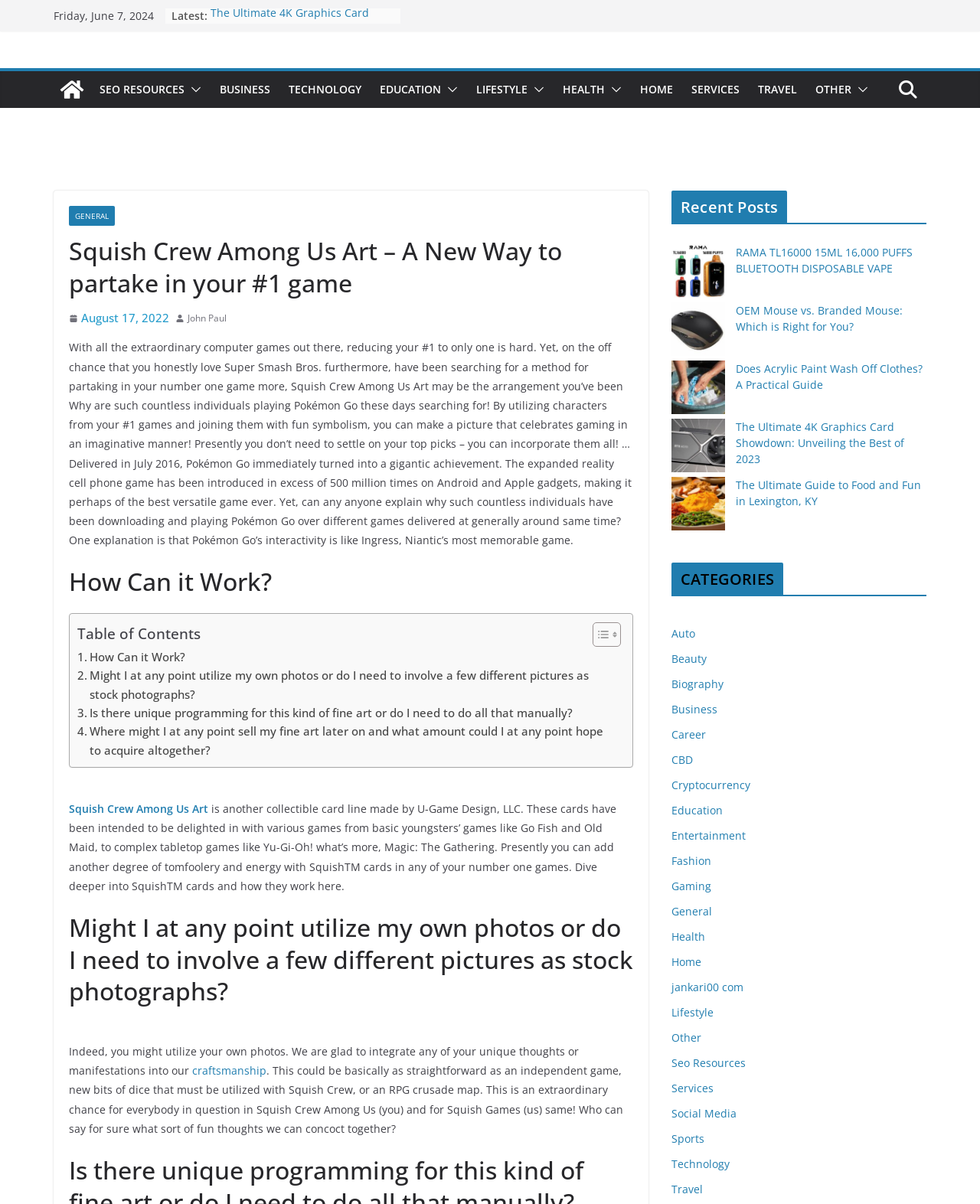Provide the bounding box coordinates for the area that should be clicked to complete the instruction: "Click on the 'HOME' link".

[0.653, 0.066, 0.687, 0.083]